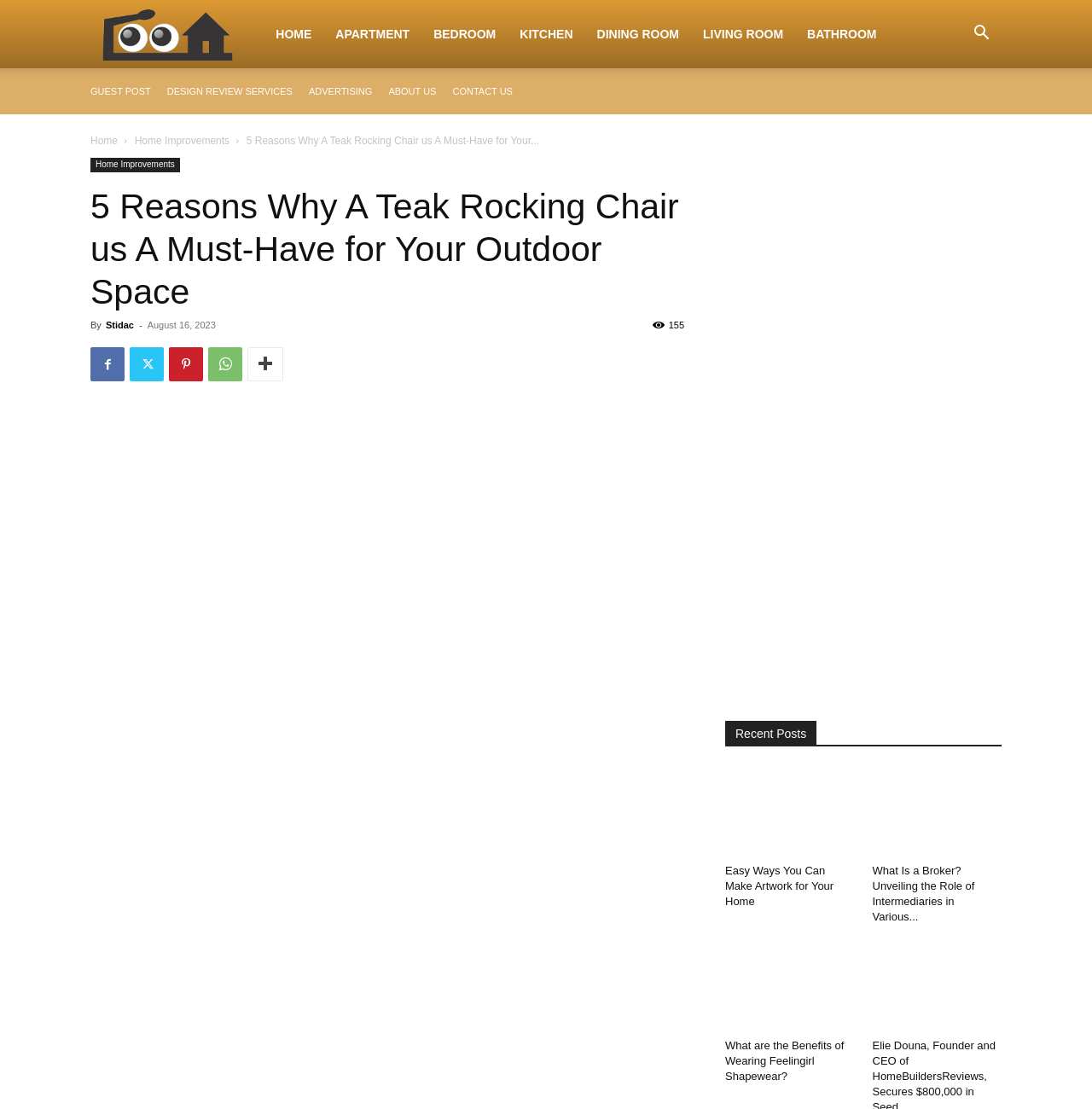How many recent posts are displayed?
Provide a well-explained and detailed answer to the question.

There are four recent posts displayed on the right side of the webpage, each with a heading, a link, and an image.